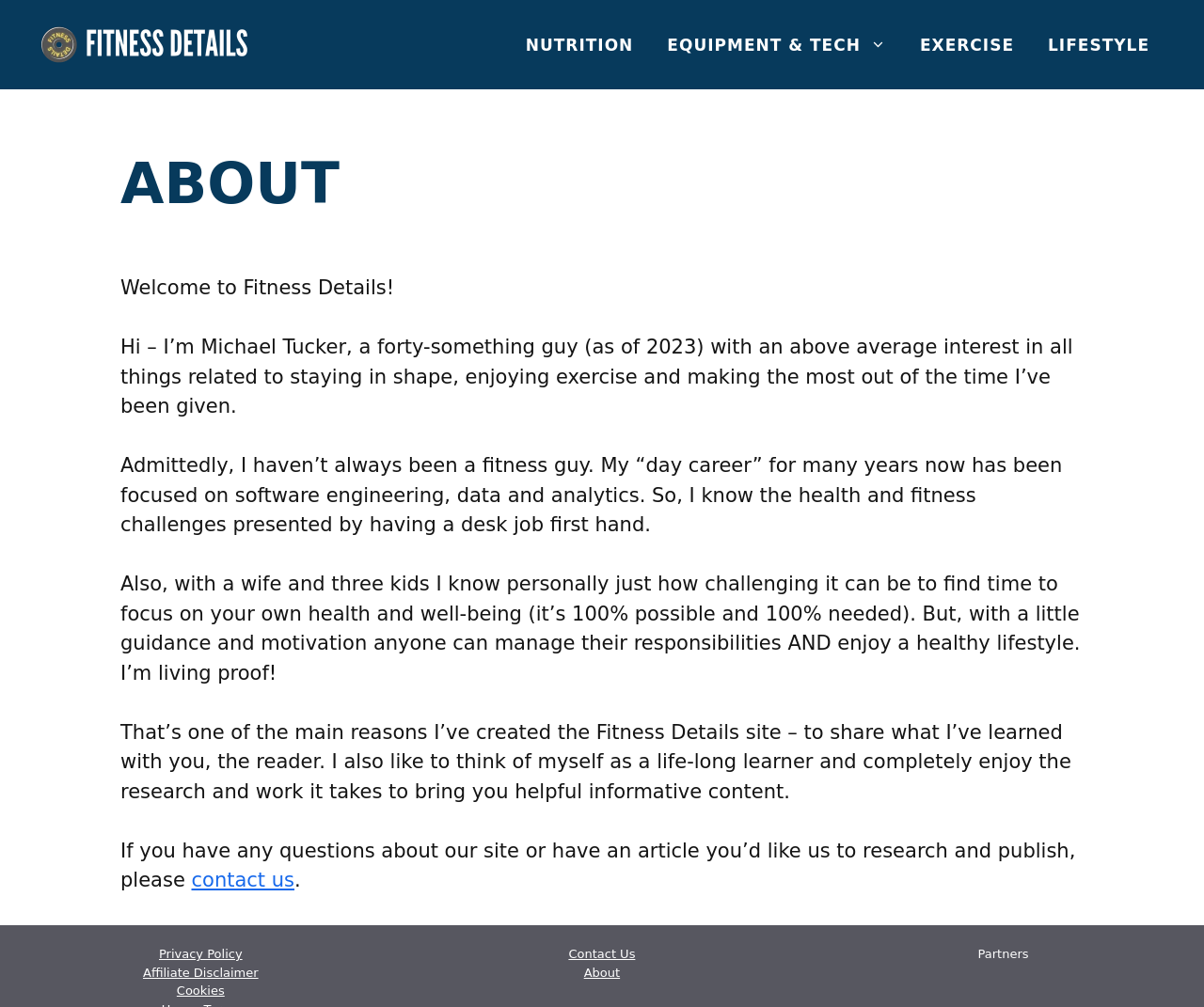How can users contact the website?
Refer to the image and give a detailed answer to the query.

Users can contact the website through the 'contact us' link, which is located at the bottom of the webpage, allowing them to reach out to the author or website administrators with questions or feedback.